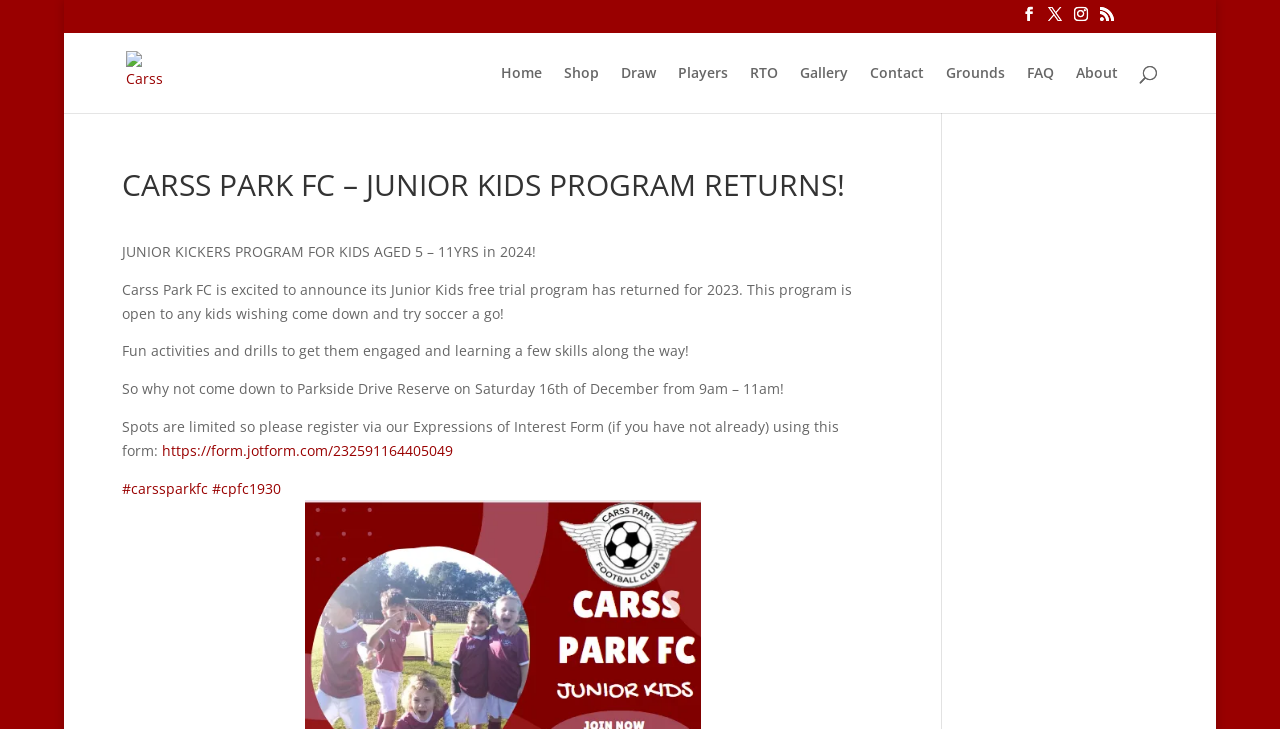Please reply with a single word or brief phrase to the question: 
How can one register for the free trial program?

Via Expressions of Interest Form